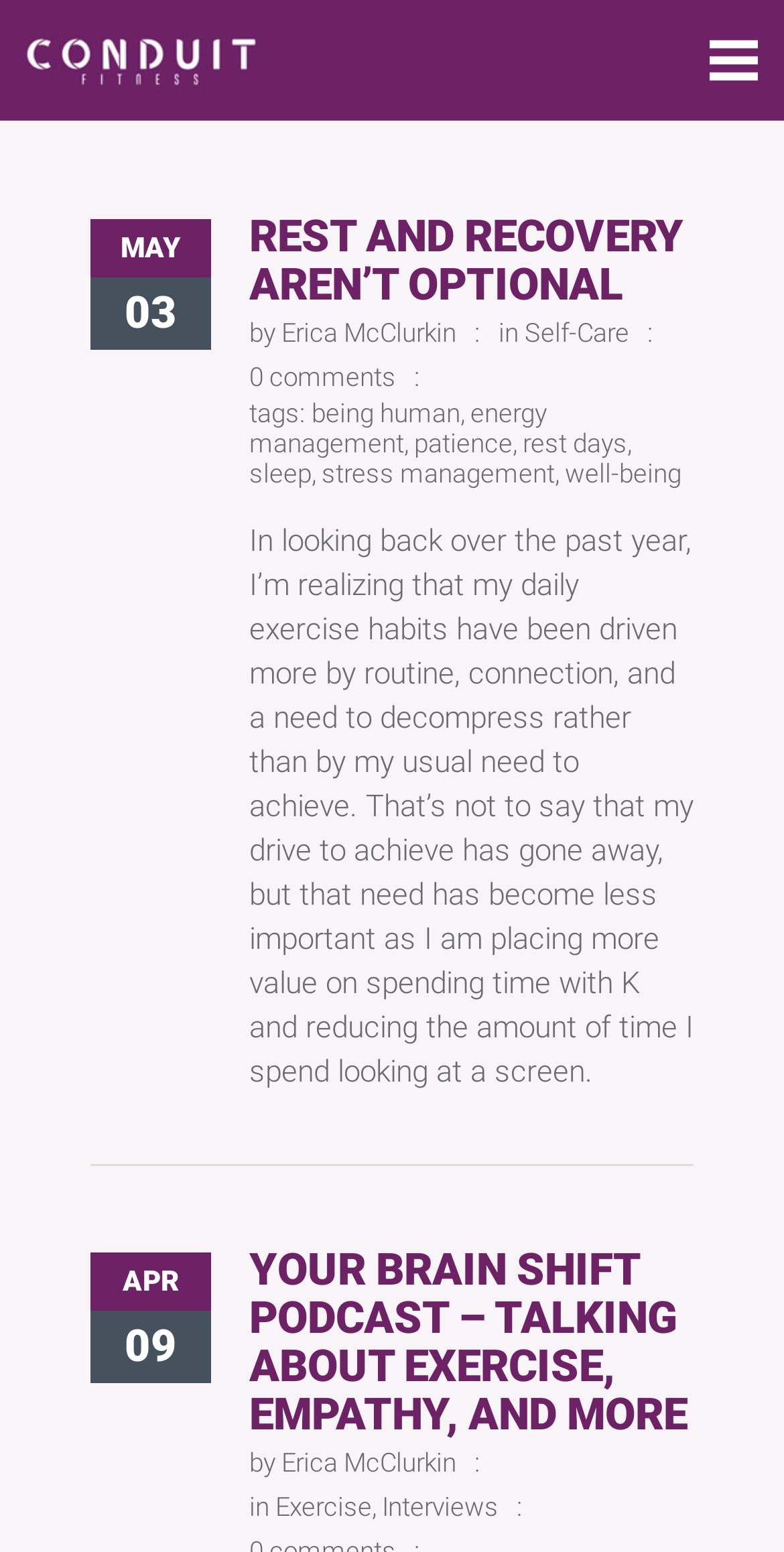Kindly determine the bounding box coordinates for the area that needs to be clicked to execute this instruction: "click on the search icon".

None